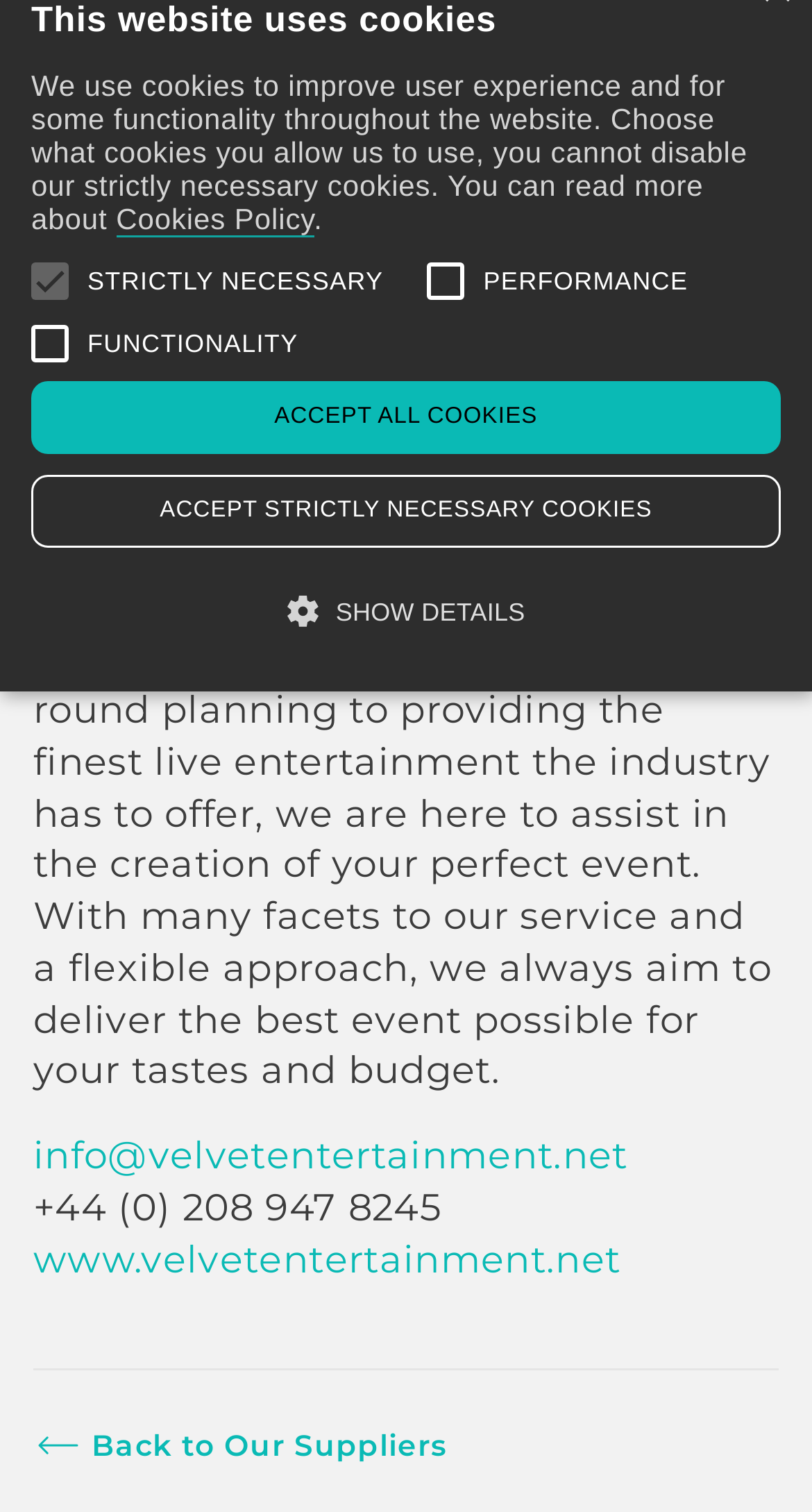Give the bounding box coordinates for the element described as: "value="functionality"".

[0.01, 0.199, 0.113, 0.255]